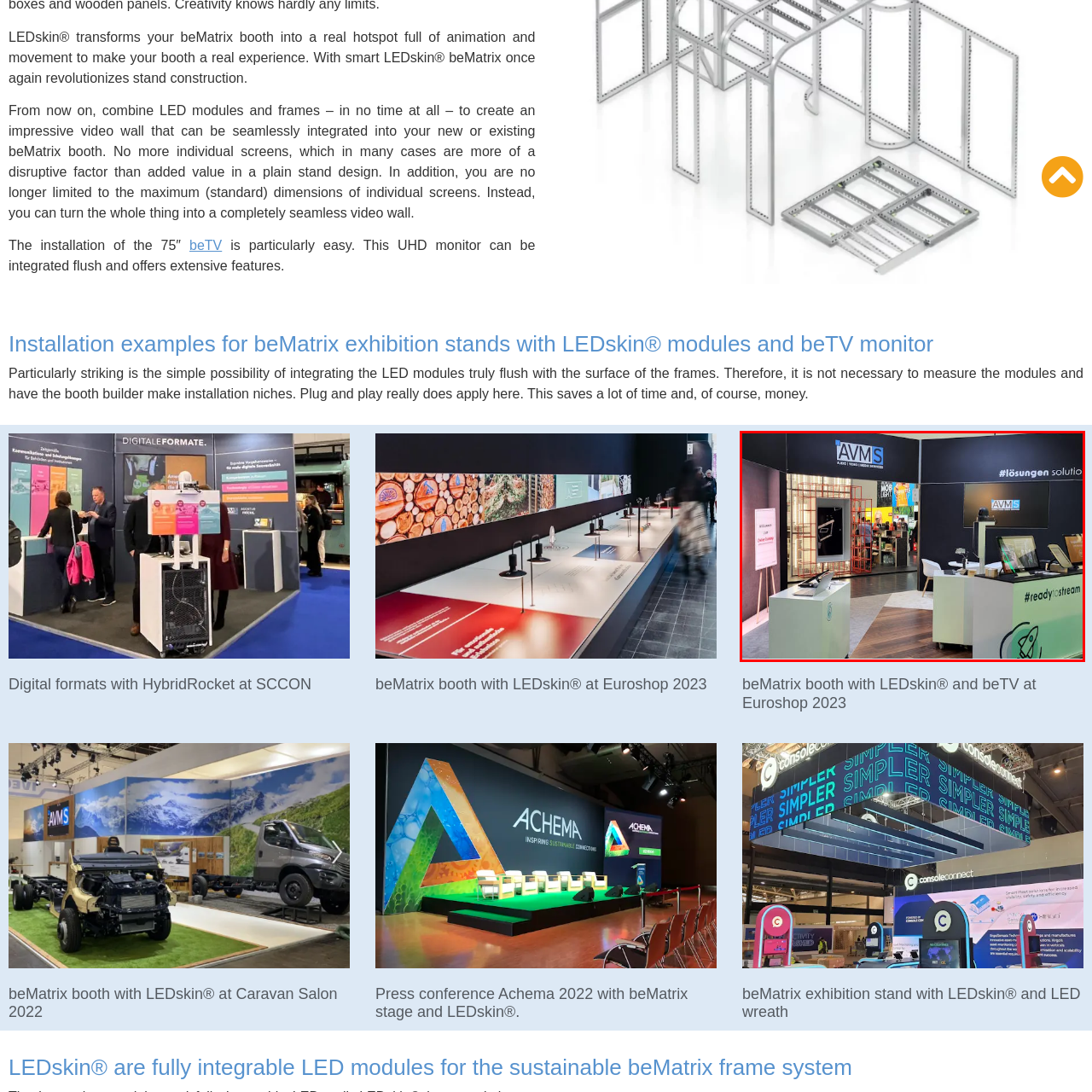Illustrate the image within the red boundary with a detailed caption.

The image showcases the booth of AVMS (Audio Visual Media Services) at the Smart Country Convention (SCCON) in Berlin, designed to highlight innovative digital formats. The exhibit is visually appealing, featuring a modern aesthetic with a clear focus on technology integration. 

The booth includes a sleek display area for interactive demonstrations, equipped with various multimedia devices and an impressive monitor setup. The backdrop prominently displays the AVMS logo, reinforcing brand identity. One section of the booth features a marketing display with the caption “#lösungen solutions,” emphasizing the company's commitment to providing effective audiovisual solutions. 

Additionally, the booth presents a clean and organized layout, with seating available for consultations, suggesting an inviting atmosphere for attendees. Overall, the design reflects a contemporary approach to exhibition stands, effectively merging functionality with modern design elements.